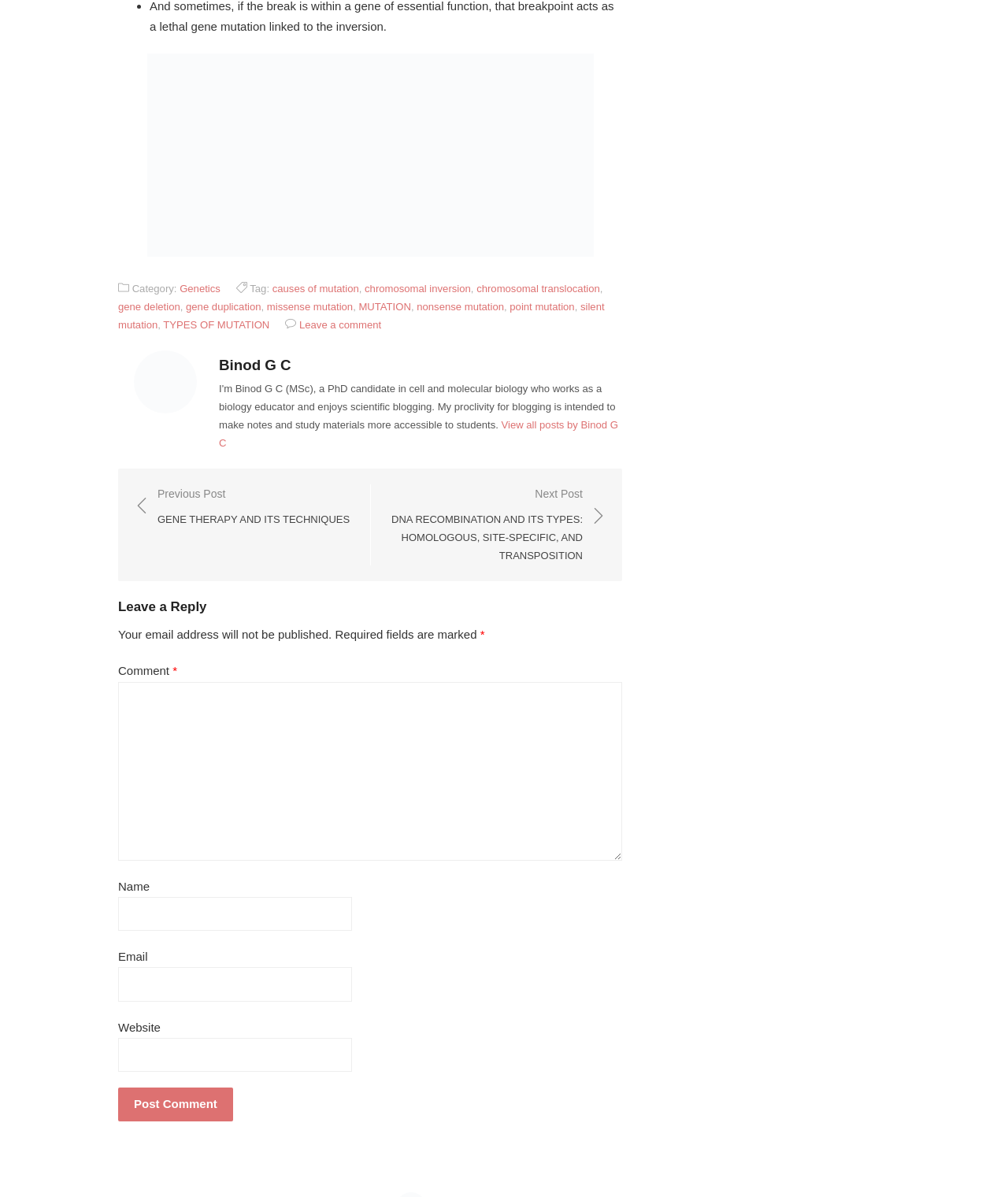Locate the bounding box coordinates of the element's region that should be clicked to carry out the following instruction: "Click on the link 'TYPES OF MUTATION'". The coordinates need to be four float numbers between 0 and 1, i.e., [left, top, right, bottom].

[0.162, 0.266, 0.267, 0.276]